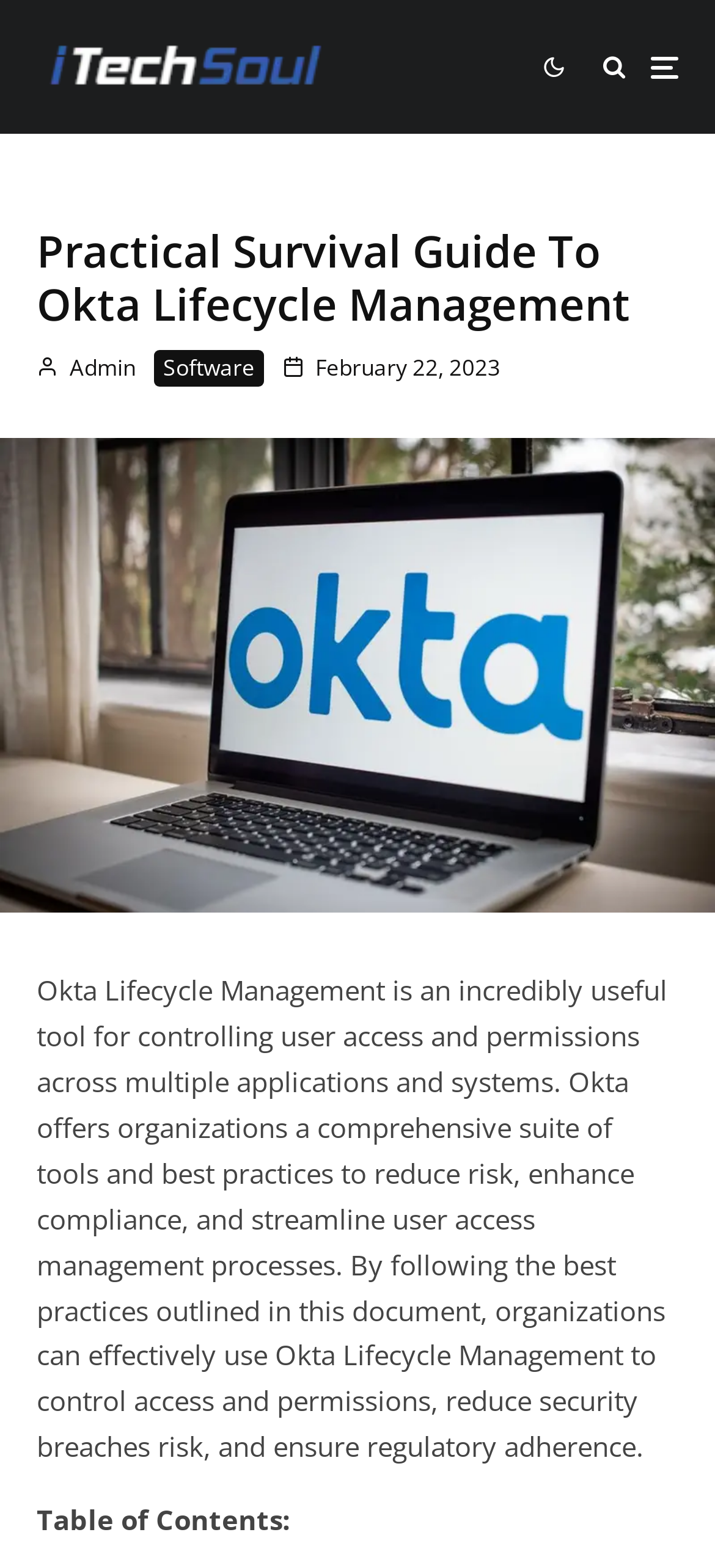From the element description: "Admin", extract the bounding box coordinates of the UI element. The coordinates should be expressed as four float numbers between 0 and 1, in the order [left, top, right, bottom].

[0.051, 0.224, 0.19, 0.244]